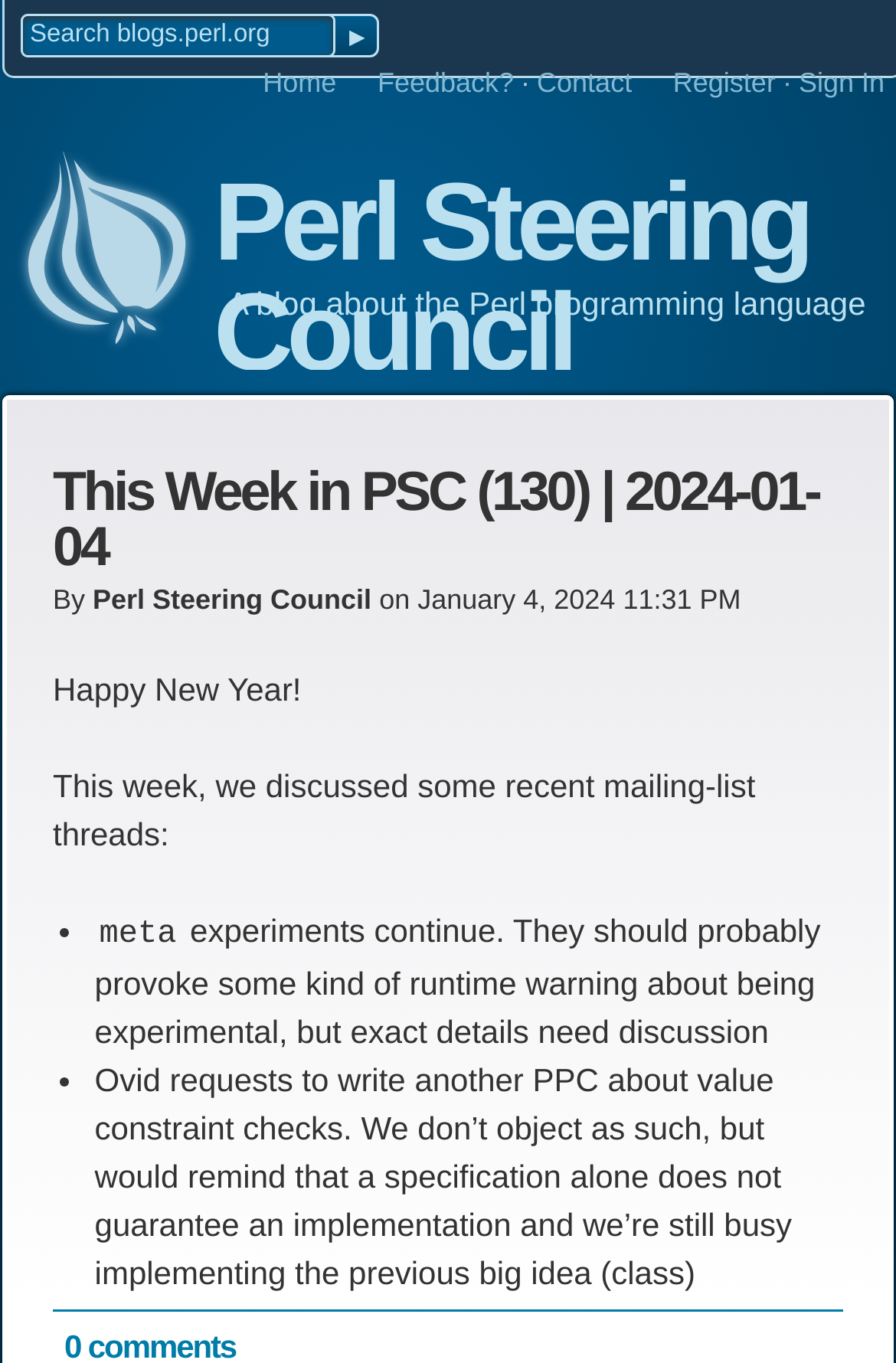Identify the bounding box of the HTML element described as: "0 comments".

[0.072, 0.973, 0.263, 1.0]